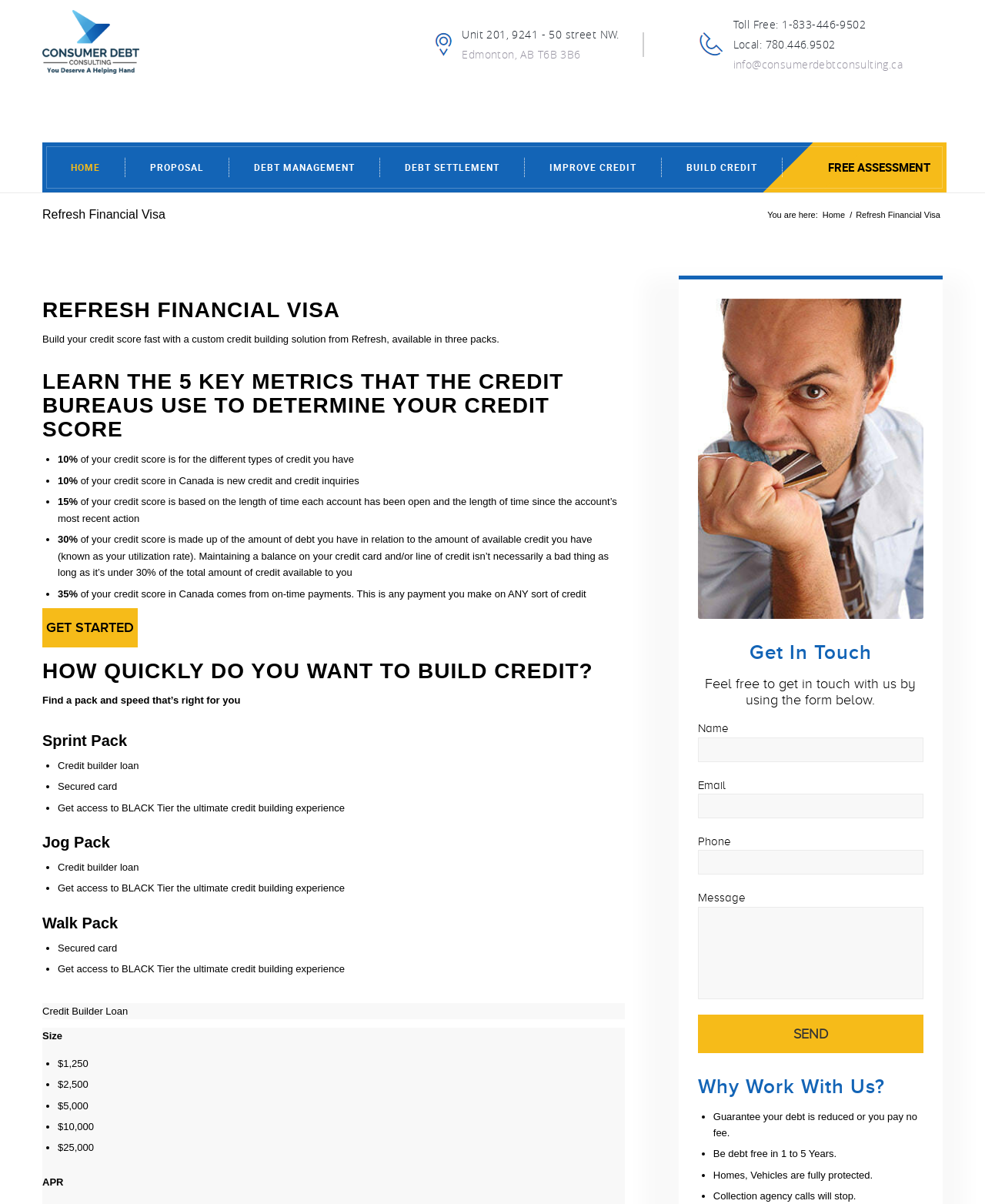What are the three credit building packs offered?
Using the image, elaborate on the answer with as much detail as possible.

The three credit building packs offered by the company are Sprint, Jog, and Walk, which are listed in the middle section of the webpage with their respective features and benefits.